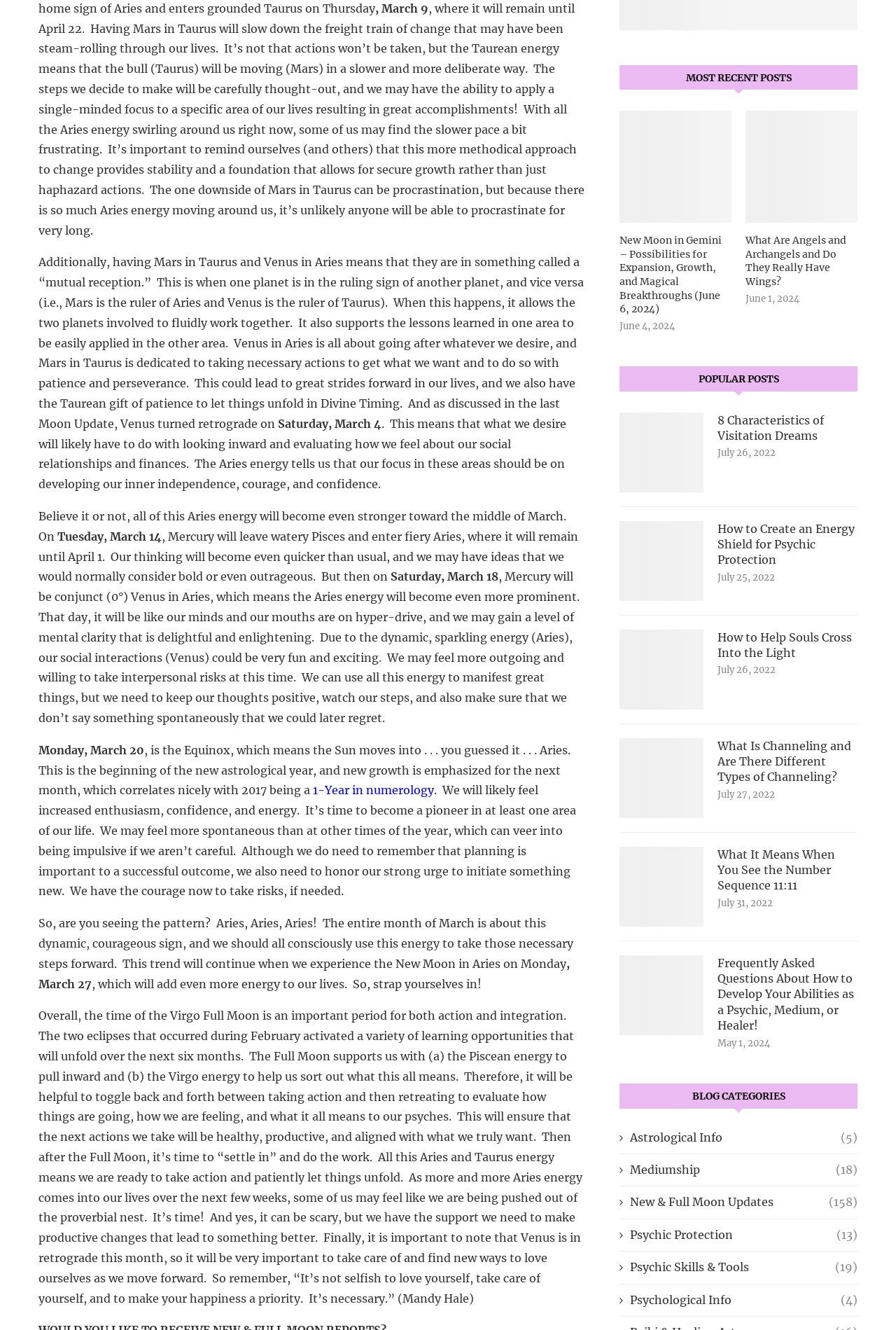Identify the bounding box coordinates of the part that should be clicked to carry out this instruction: "Click the link to learn about the New Moon in Gemini".

[0.691, 0.176, 0.816, 0.238]